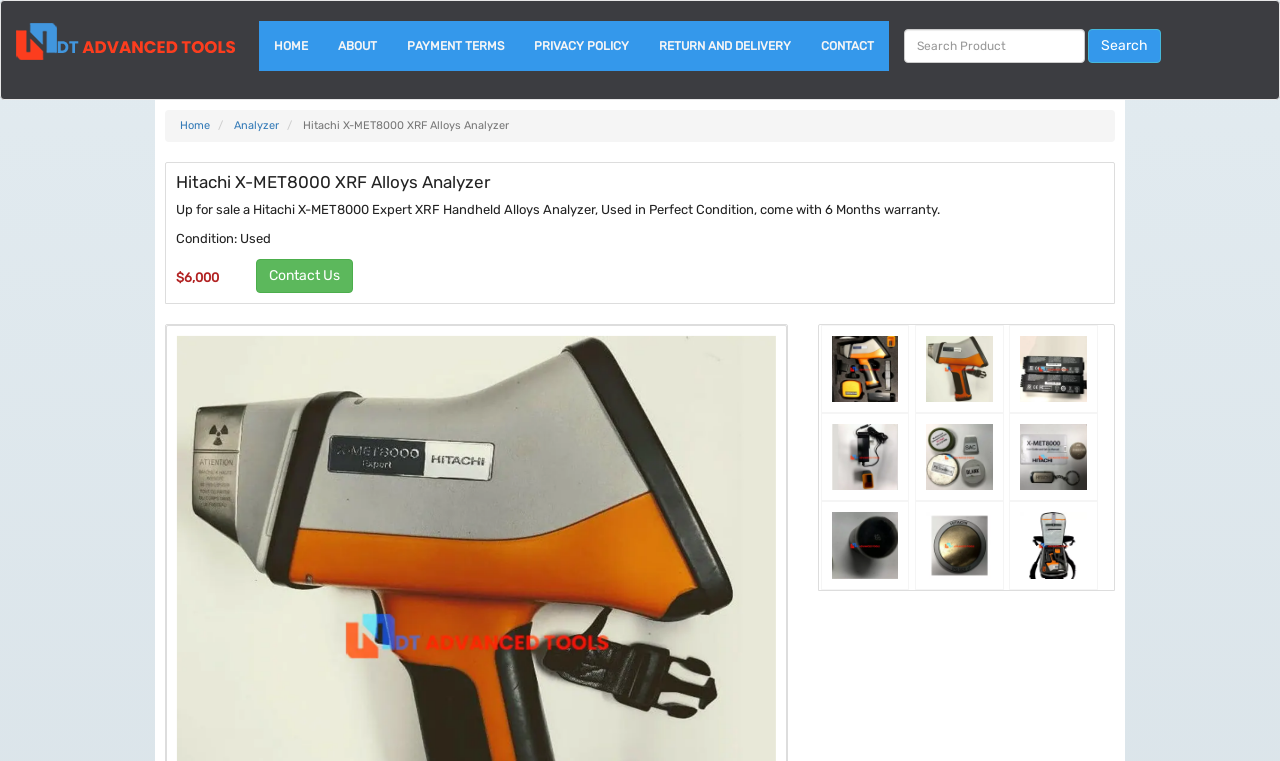Please find the bounding box for the UI element described by: "alt="logo"".

[0.012, 0.014, 0.184, 0.096]